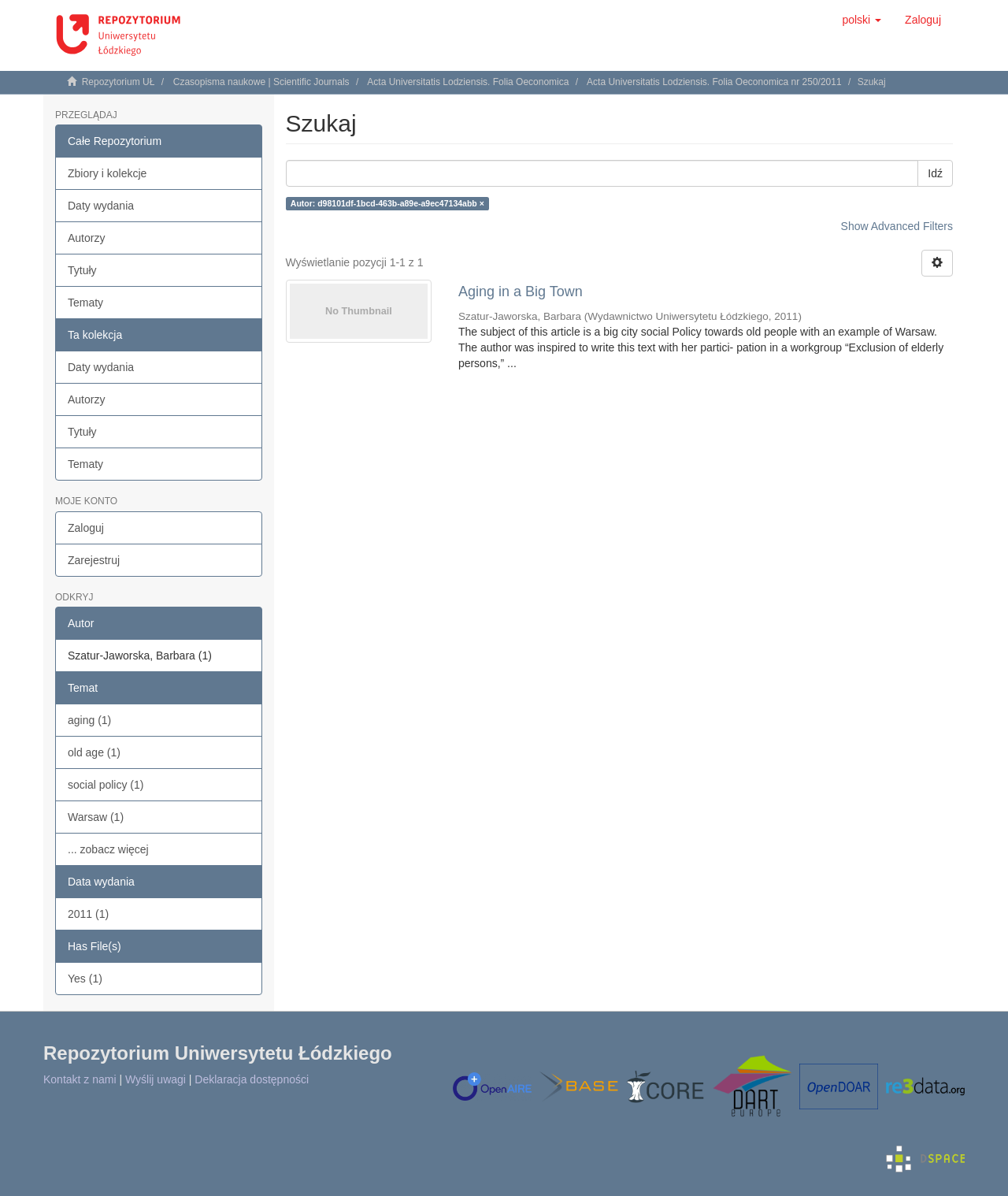Locate the bounding box coordinates of the clickable area to execute the instruction: "Search the site". Provide the coordinates as four float numbers between 0 and 1, represented as [left, top, right, bottom].

None